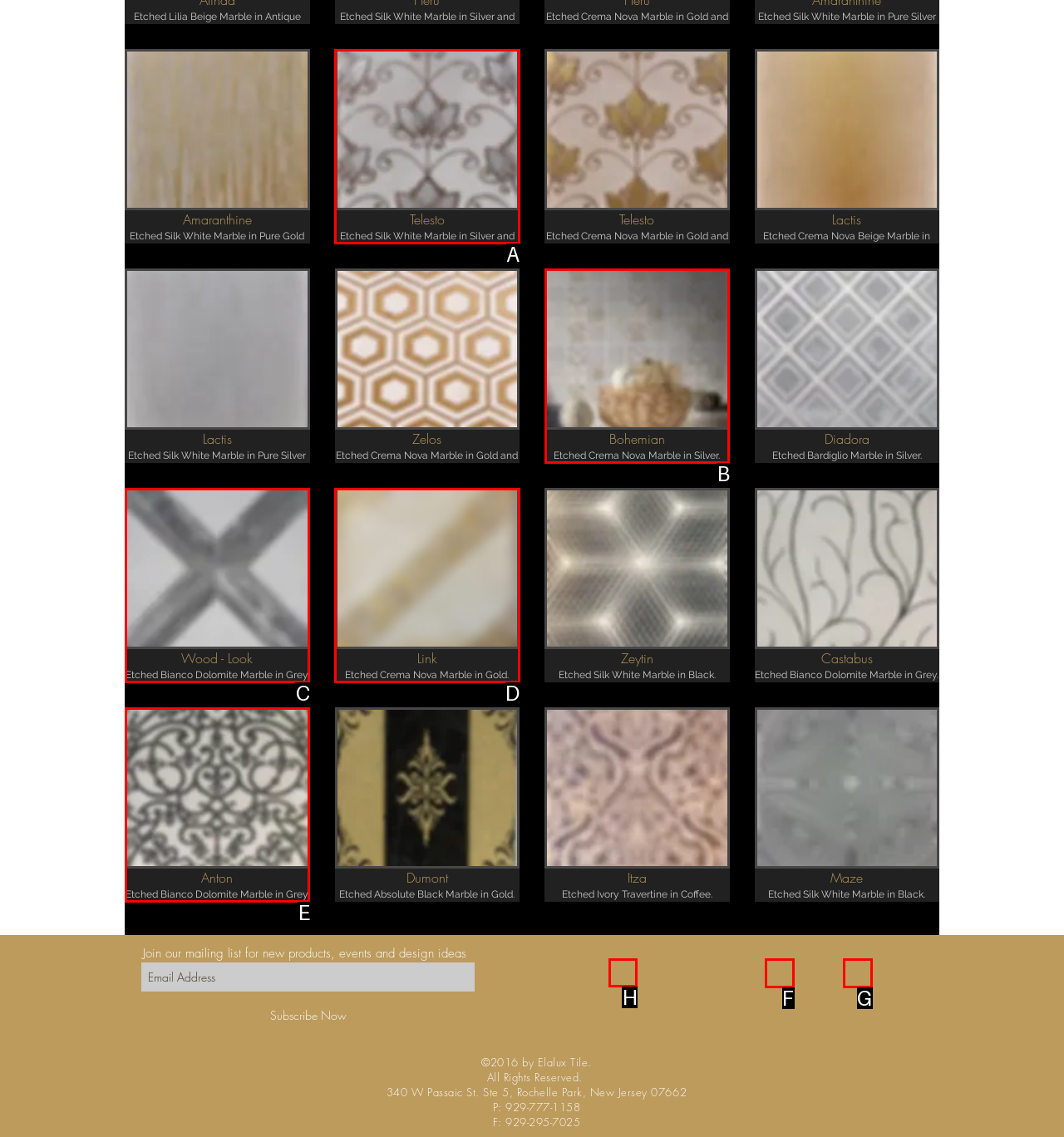Identify which HTML element to click to fulfill the following task: Follow on Instagram. Provide your response using the letter of the correct choice.

H